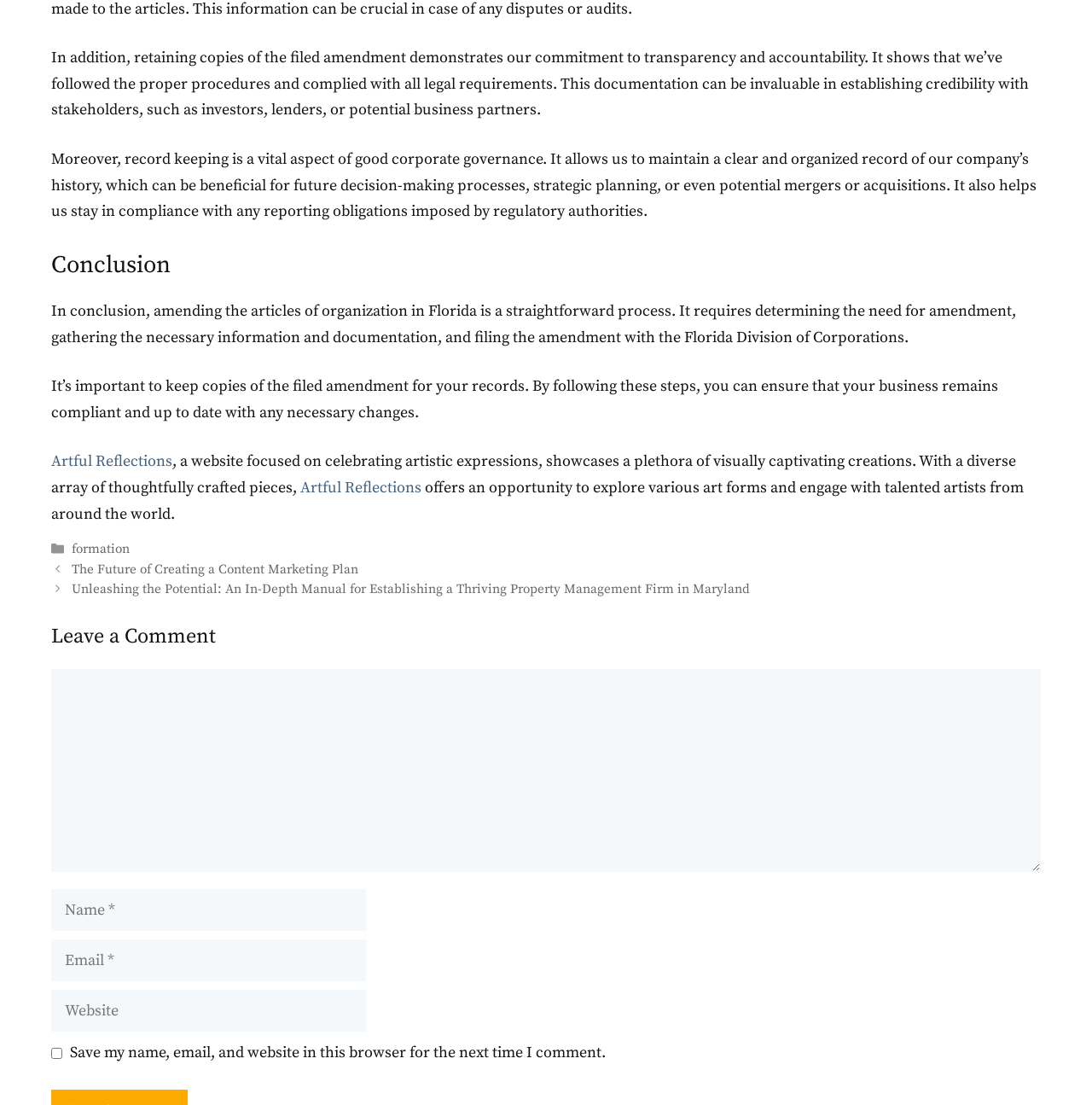Please give the bounding box coordinates of the area that should be clicked to fulfill the following instruction: "Leave a comment". The coordinates should be in the format of four float numbers from 0 to 1, i.e., [left, top, right, bottom].

[0.047, 0.605, 0.953, 0.789]